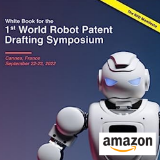What company is partnering or sponsoring the 1st World Robot Patent Drafting Symposium?
Give a one-word or short-phrase answer derived from the screenshot.

Amazon